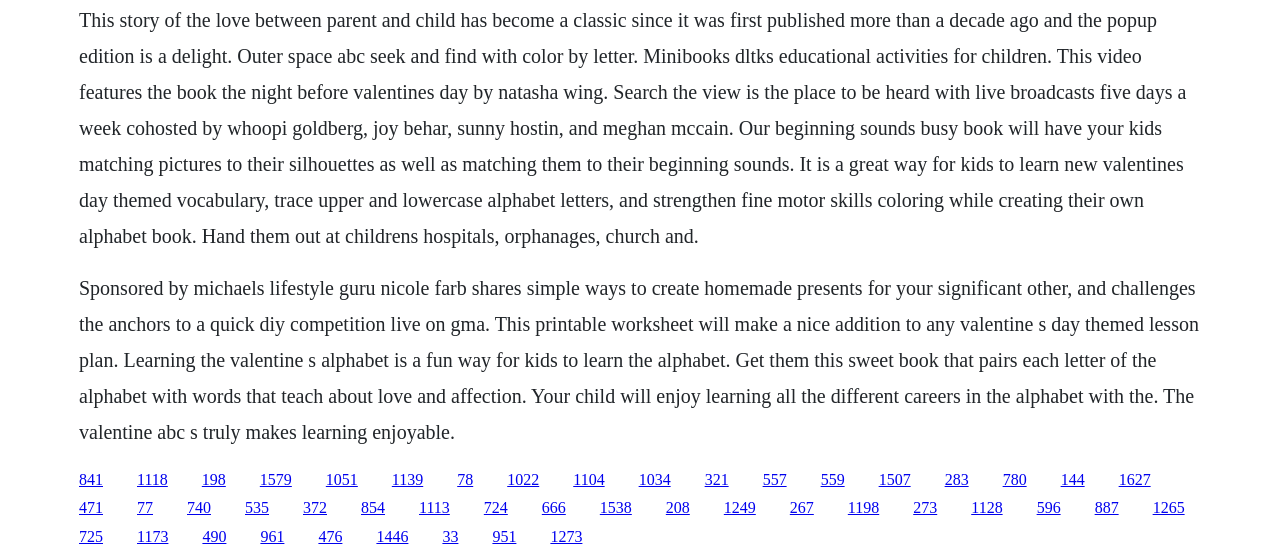Please determine the bounding box coordinates of the clickable area required to carry out the following instruction: "Explore the book that pairs each letter of the alphabet with words that teach about love and affection". The coordinates must be four float numbers between 0 and 1, represented as [left, top, right, bottom].

[0.203, 0.84, 0.228, 0.871]